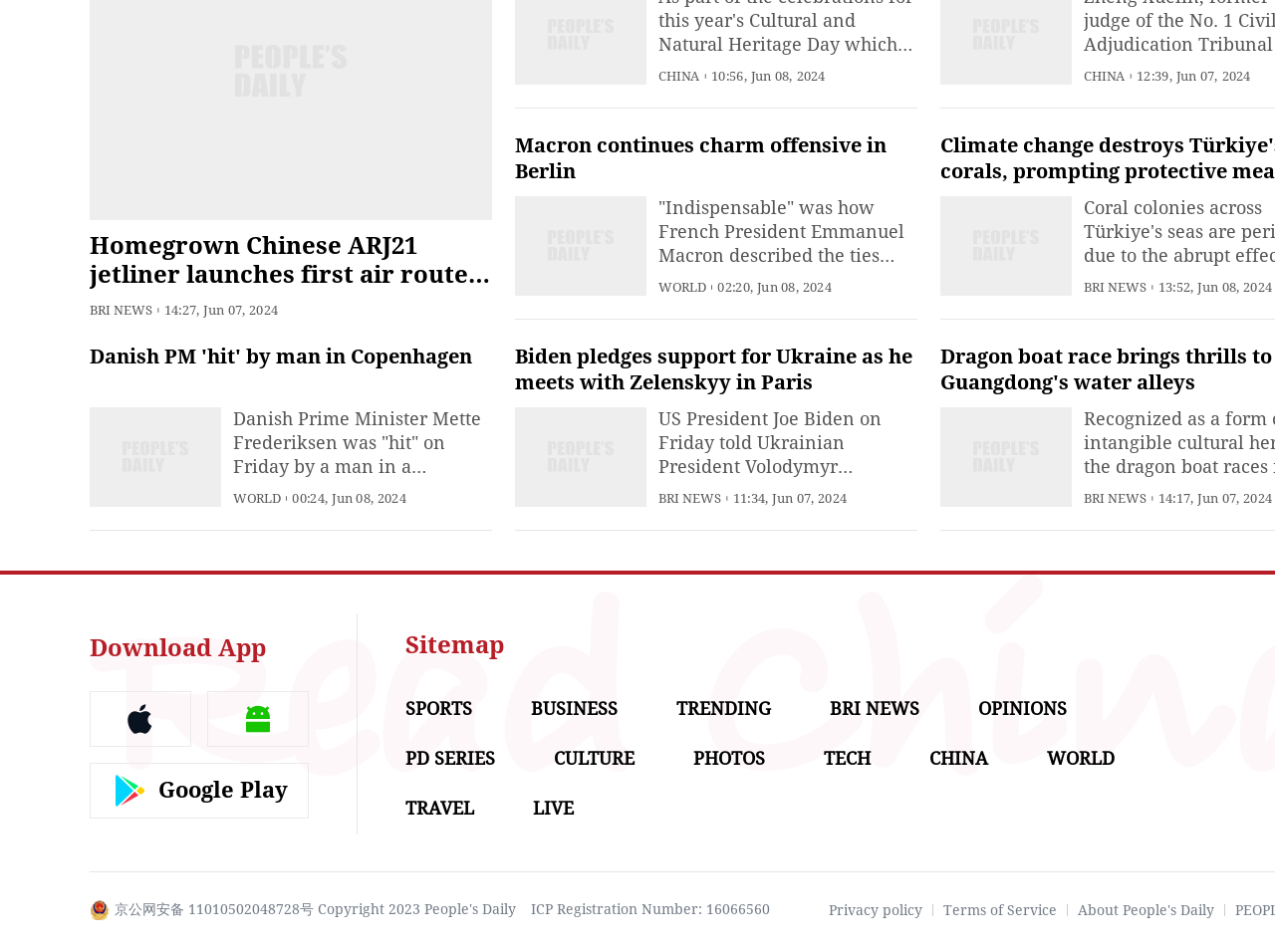Identify the bounding box coordinates for the element that needs to be clicked to fulfill this instruction: "Download the app". Provide the coordinates in the format of four float numbers between 0 and 1: [left, top, right, bottom].

[0.07, 0.666, 0.209, 0.695]